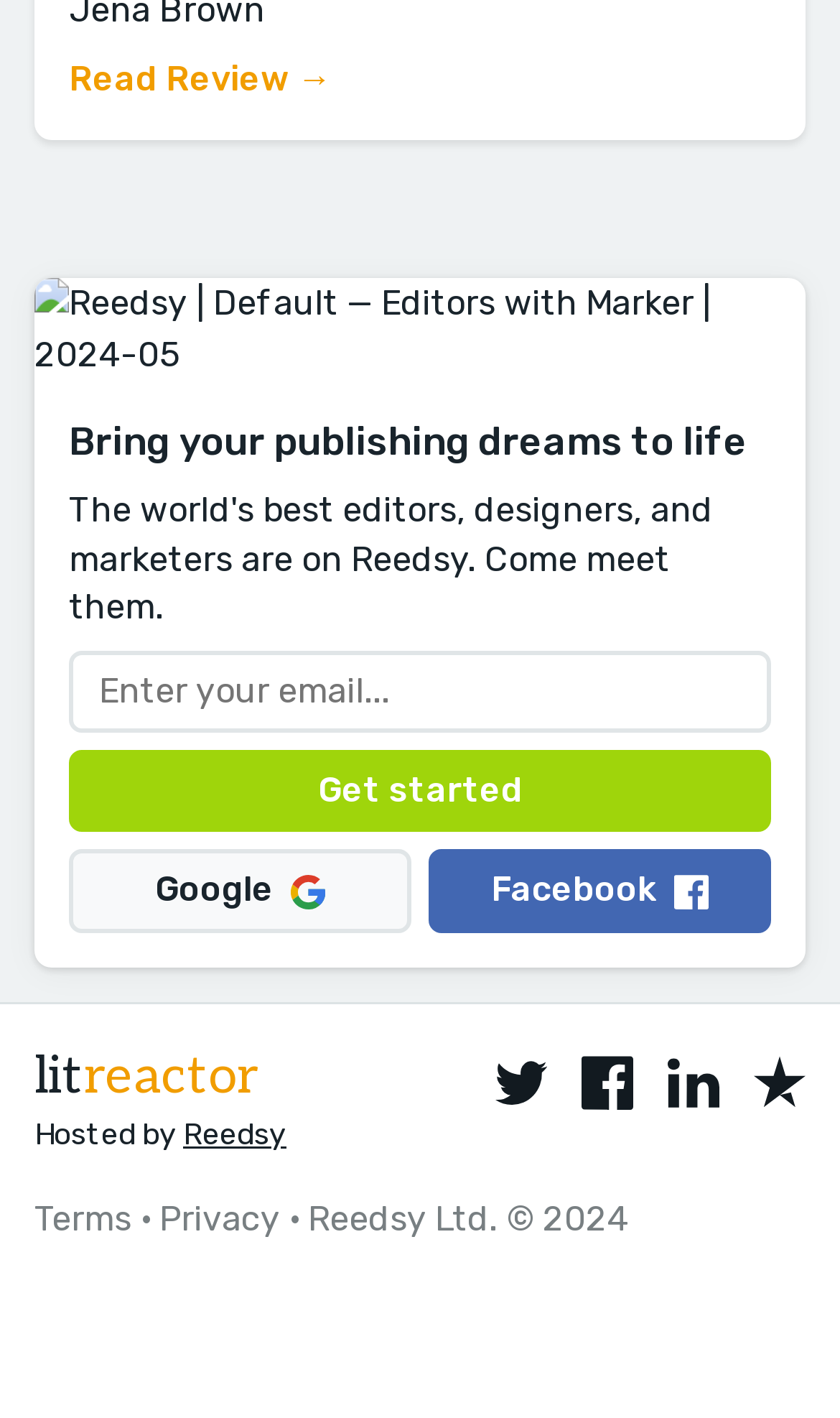Please give the bounding box coordinates of the area that should be clicked to fulfill the following instruction: "Click the 'Read Review →' link". The coordinates should be in the format of four float numbers from 0 to 1, i.e., [left, top, right, bottom].

[0.082, 0.041, 0.395, 0.07]